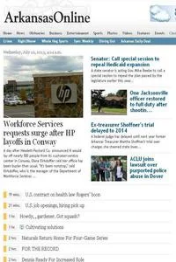Answer in one word or a short phrase: 
What type of topics are covered in the articles below the main headline?

education, health, and state initiatives